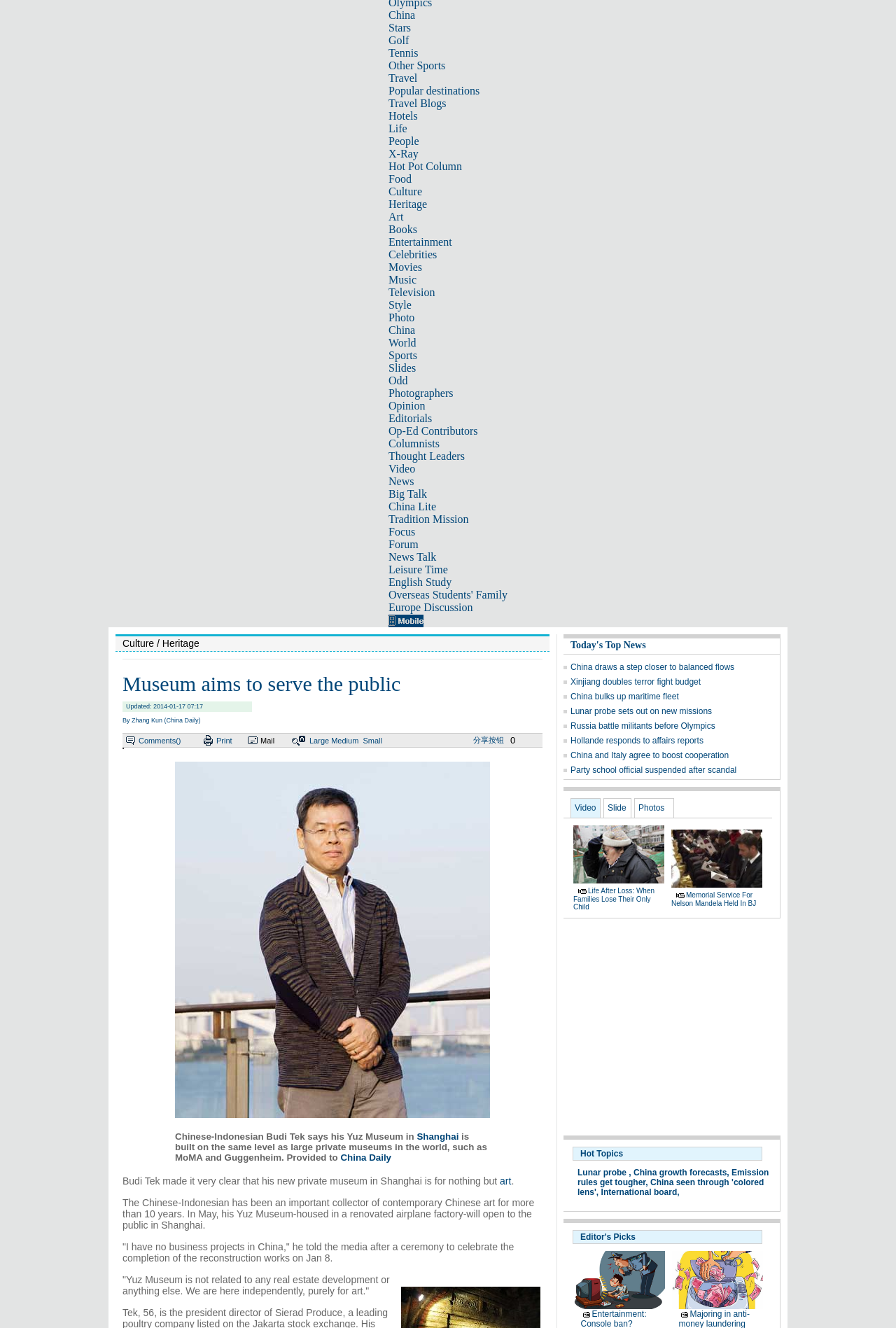Locate the bounding box of the user interface element based on this description: "Admissions Consulting".

None